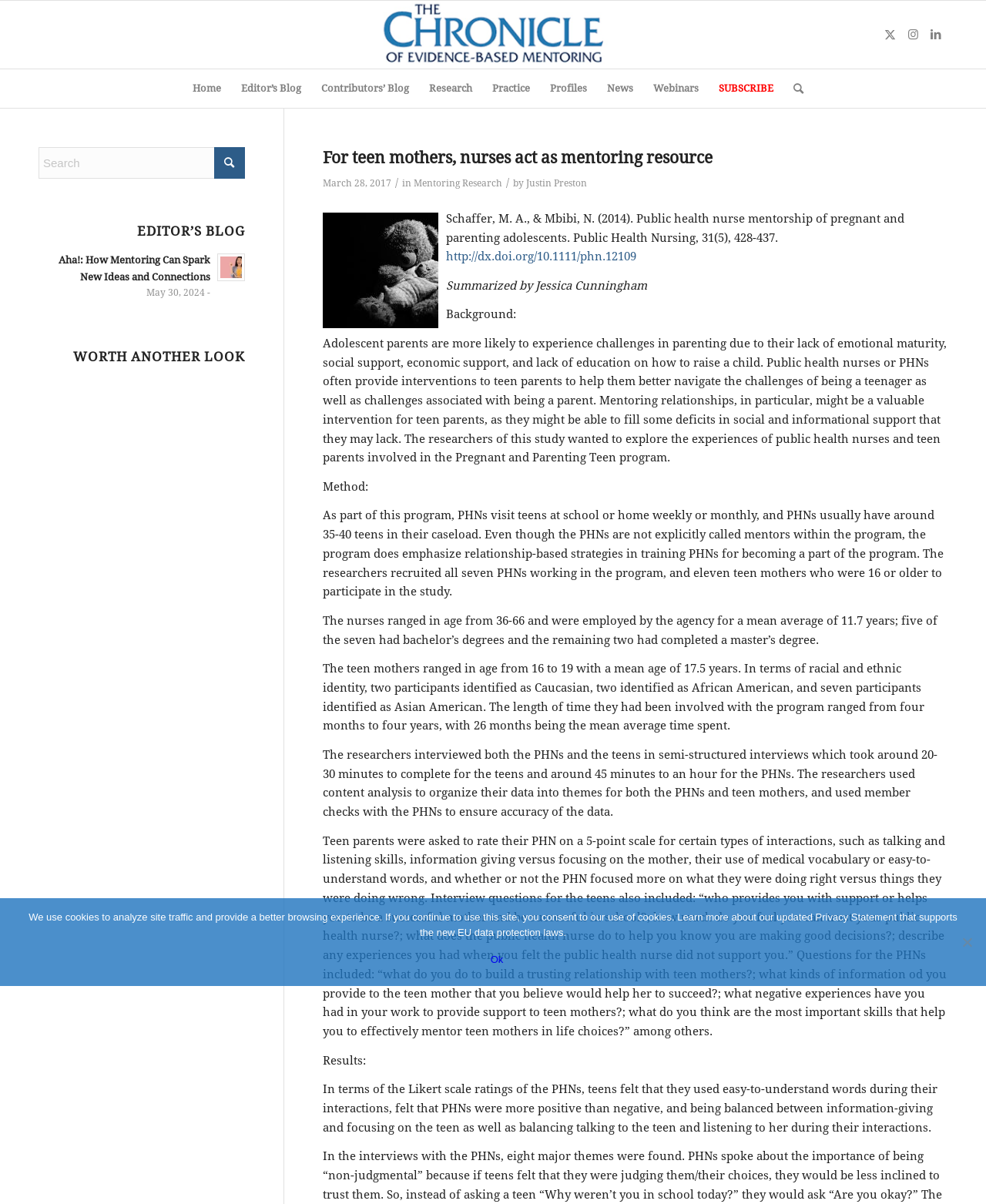Can you find the bounding box coordinates of the area I should click to execute the following instruction: "Search for something"?

[0.039, 0.122, 0.248, 0.148]